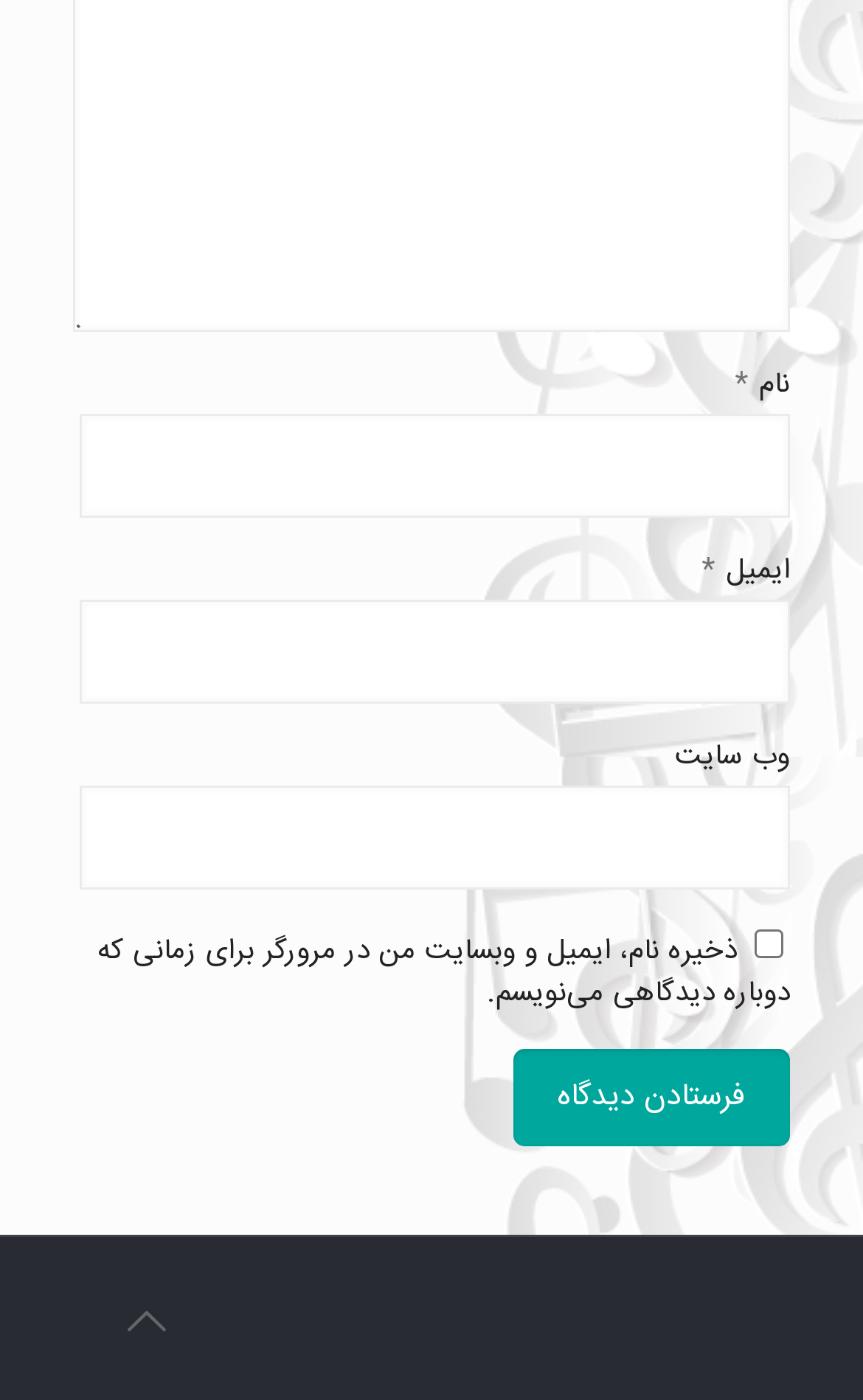Reply to the question below using a single word or brief phrase:
What is the first required field?

نام